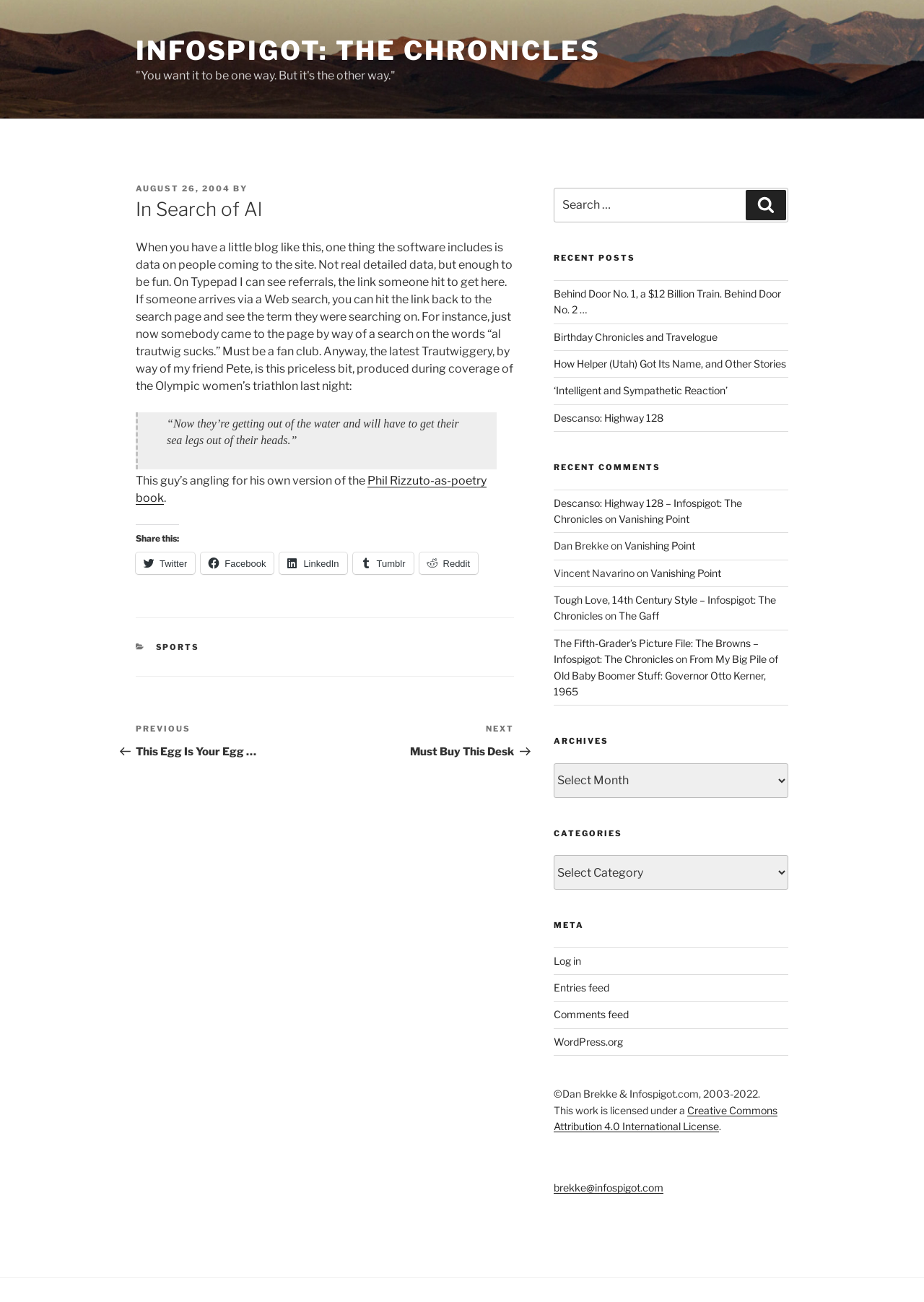Provide the bounding box coordinates of the area you need to click to execute the following instruction: "Log in to the website".

[0.599, 0.733, 0.629, 0.742]